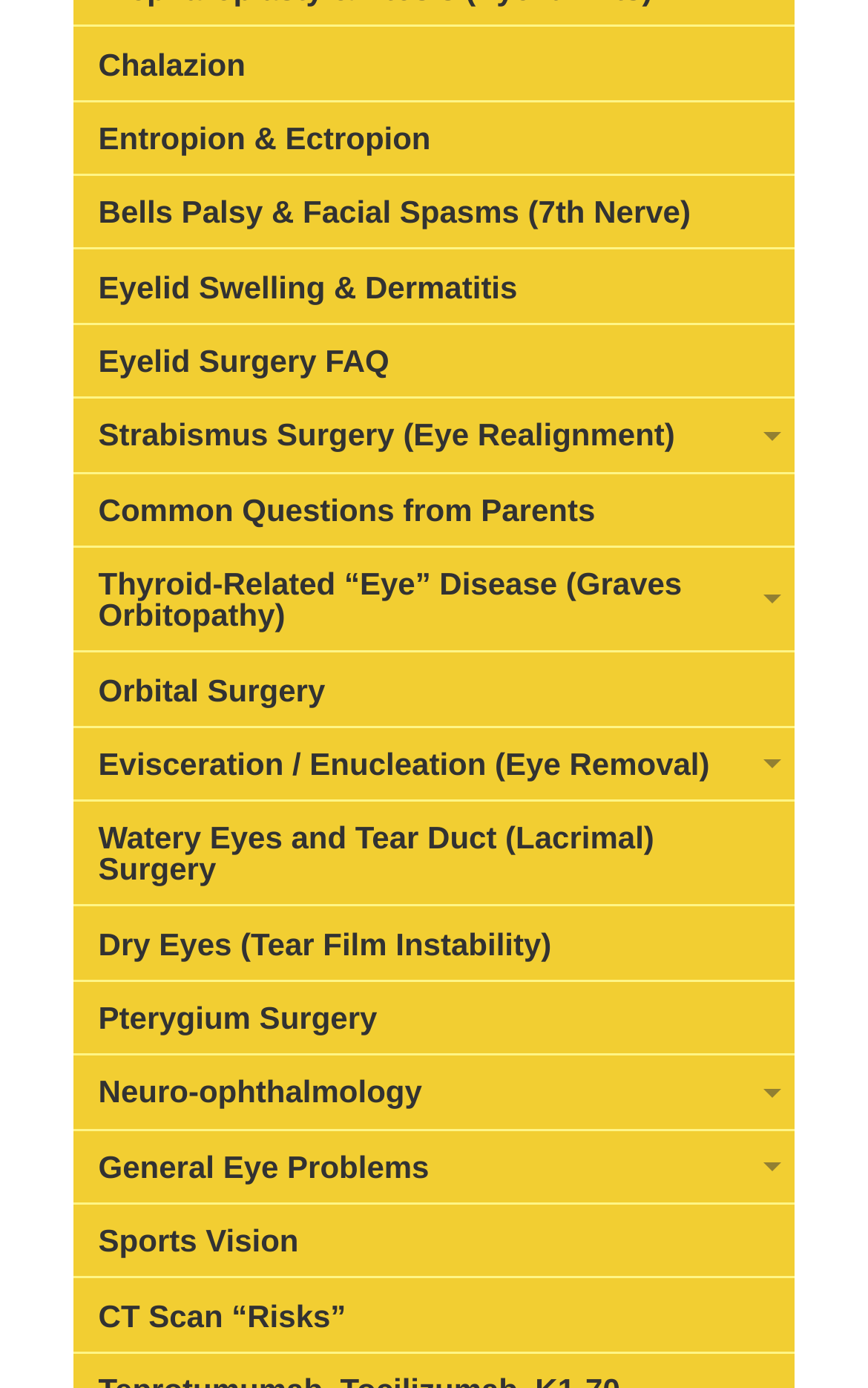Give a concise answer of one word or phrase to the question: 
What is the topic of the link at the bottom?

CT Scan “Risks”